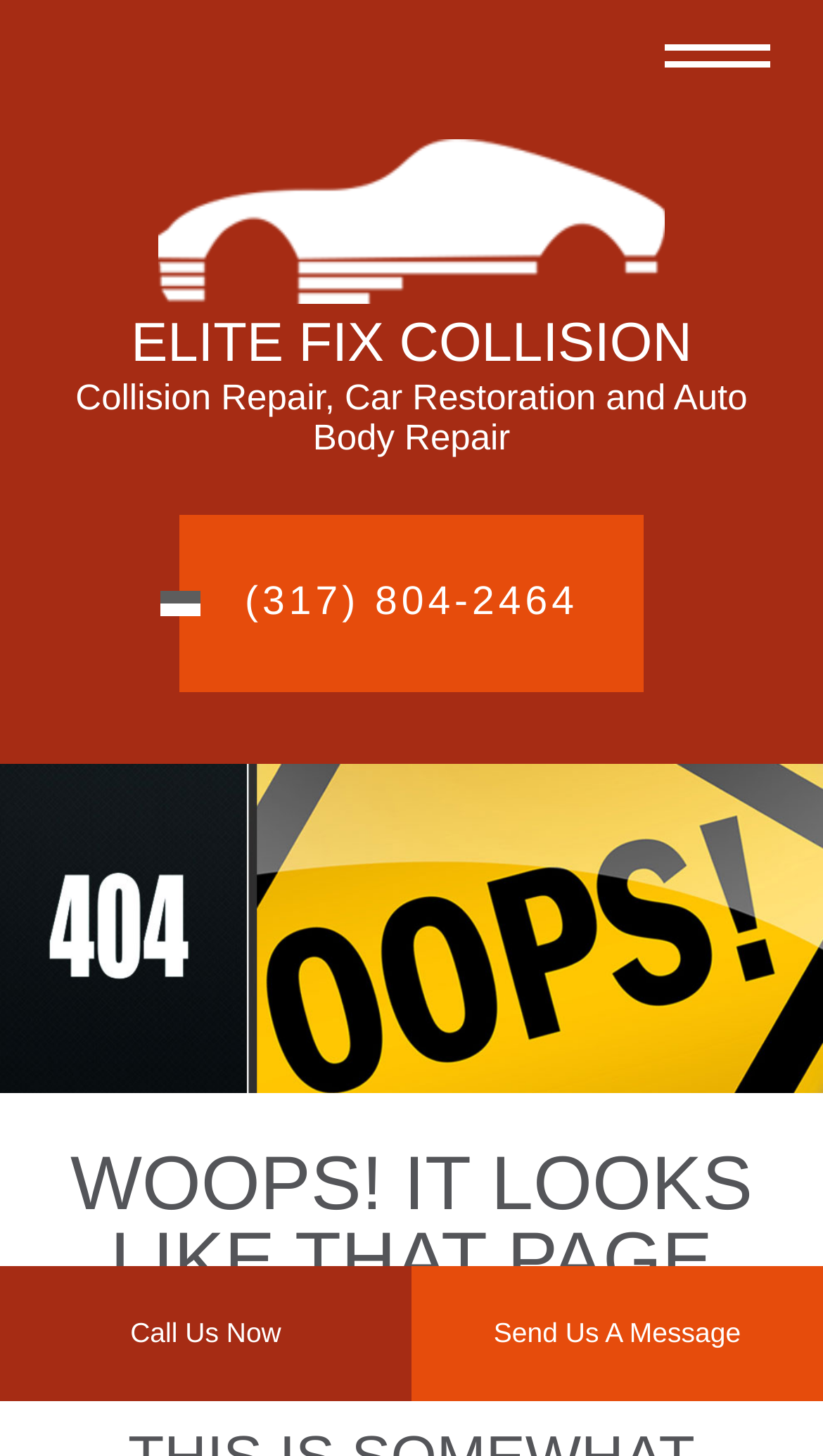Extract the bounding box of the UI element described as: "title="Elite Fix Collision"".

[0.192, 0.14, 0.808, 0.165]